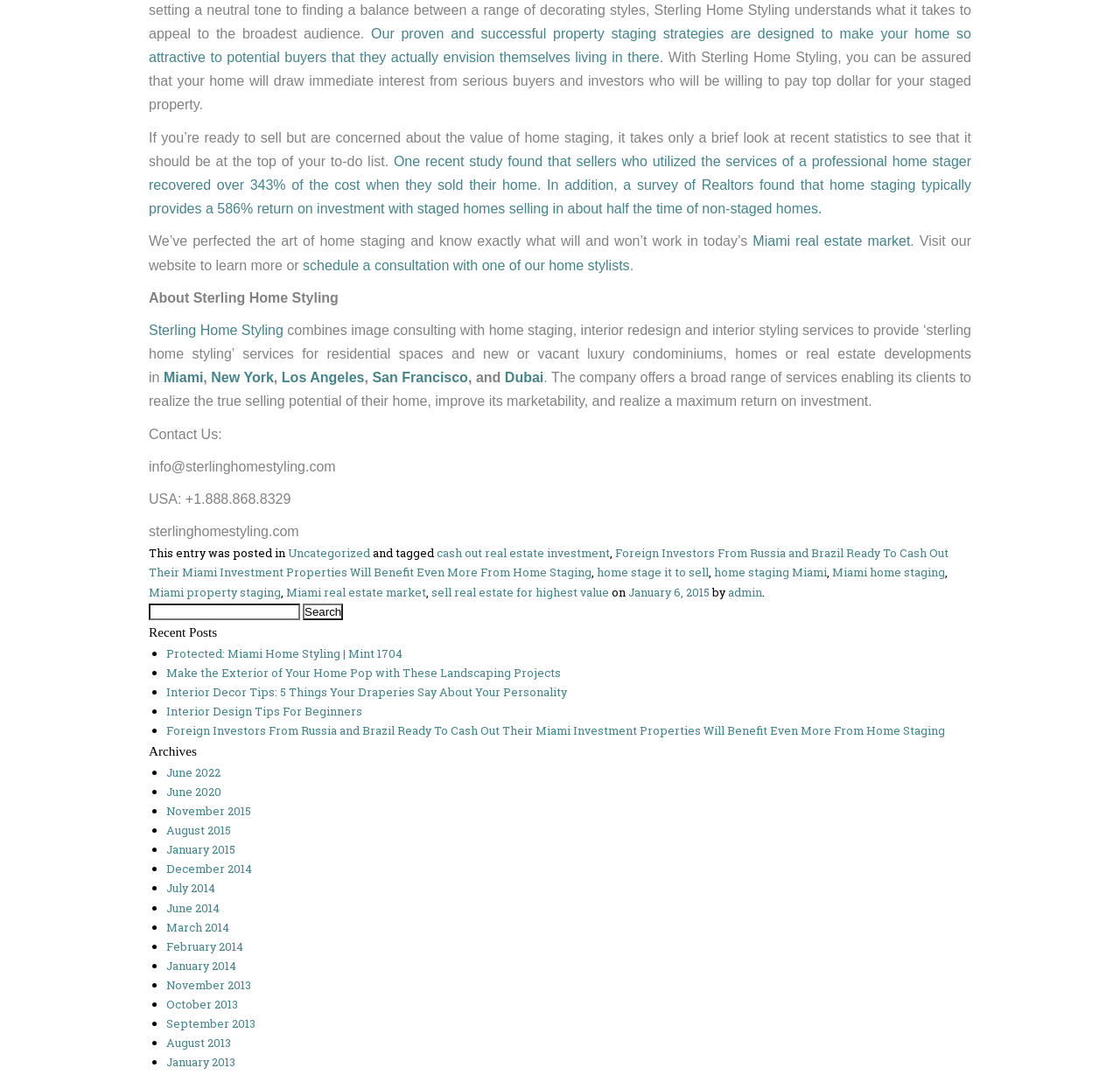In which cities does Sterling Home Styling operate?
Refer to the image and answer the question using a single word or phrase.

Miami, New York, Los Angeles, San Francisco, Dubai